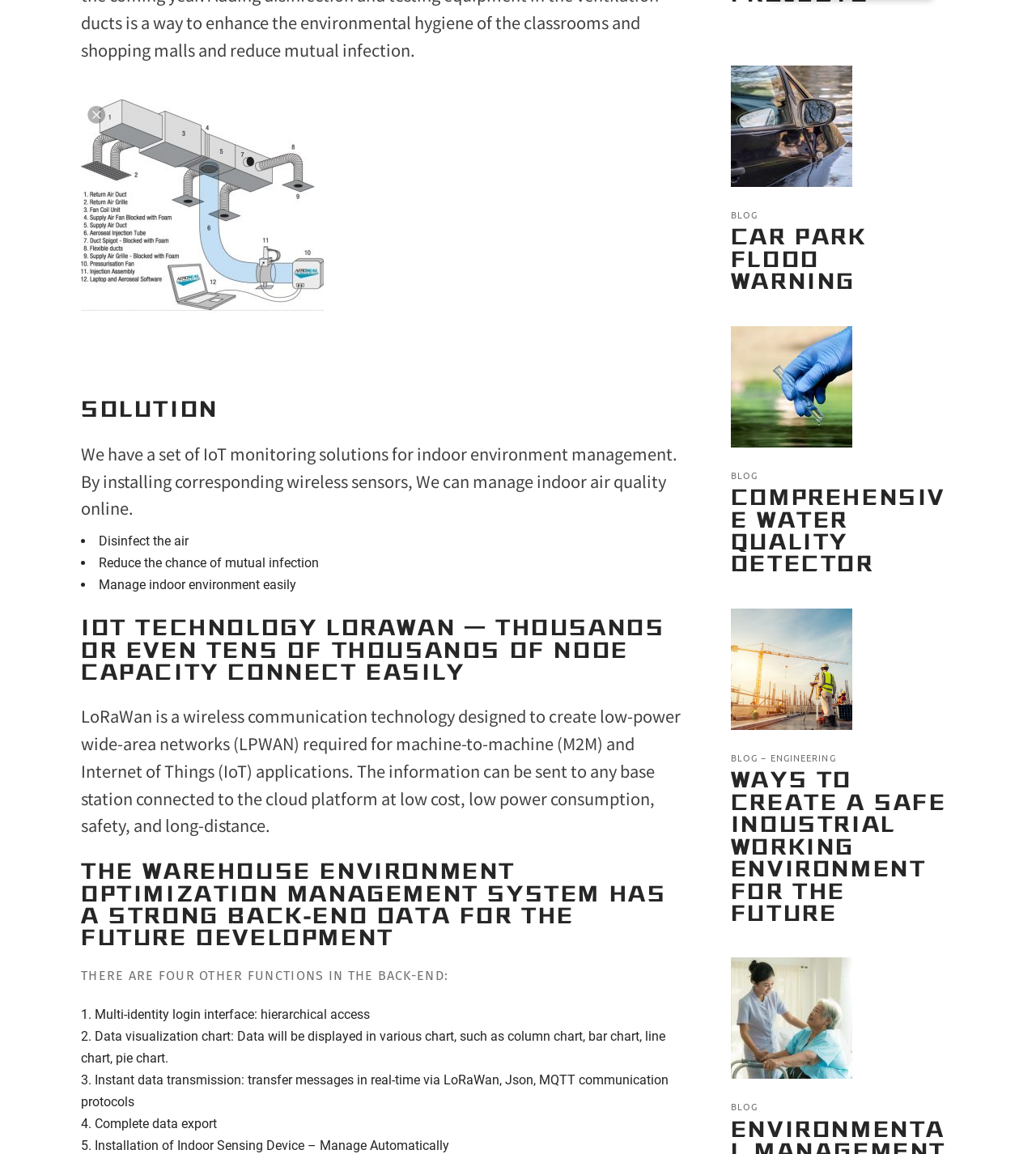Locate the bounding box of the UI element defined by this description: "Blog". The coordinates should be given as four float numbers between 0 and 1, formatted as [left, top, right, bottom].

[0.705, 0.651, 0.74, 0.662]